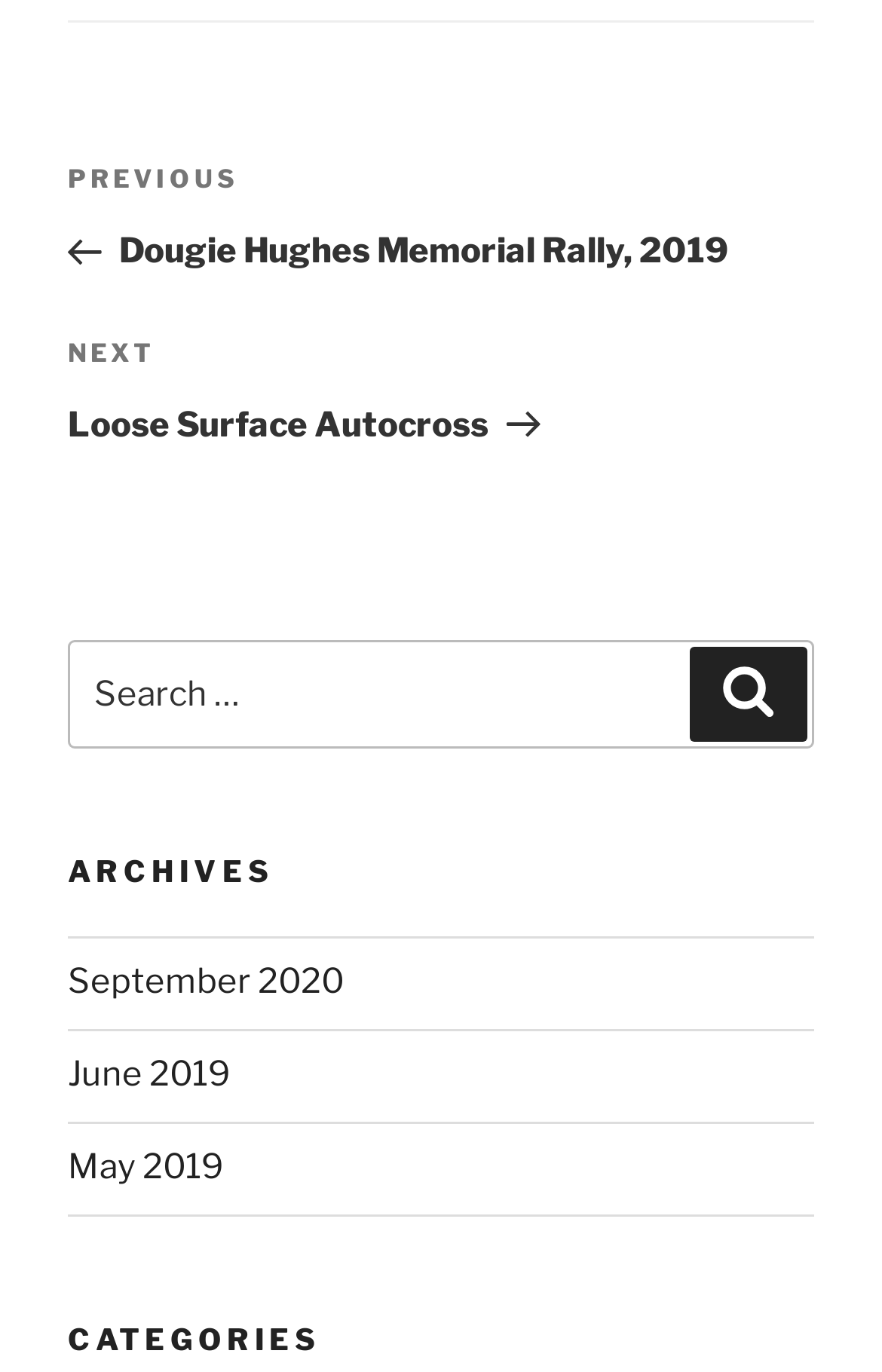Find the bounding box coordinates for the HTML element described in this sentence: "Next PostNext Loose Surface Autocross". Provide the coordinates as four float numbers between 0 and 1, in the format [left, top, right, bottom].

[0.077, 0.242, 0.923, 0.325]